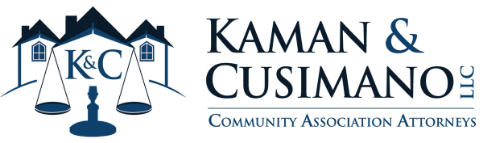Give a detailed account of the contents of the image.

The image features the logo of Kaman & Cusimano, a law firm specializing in community association law. The design prominently displays the firm's initials "K&C" along with two stylized houses, symbolizing their focus on residential communities. The logo is accompanied by the firm’s full name, "Kaman & Cusimano LLC," beneath which the phrase "Community Association Attorneys" highlights their area of expertise. This branding conveys professionalism and a dedicated commitment to serving community associations.